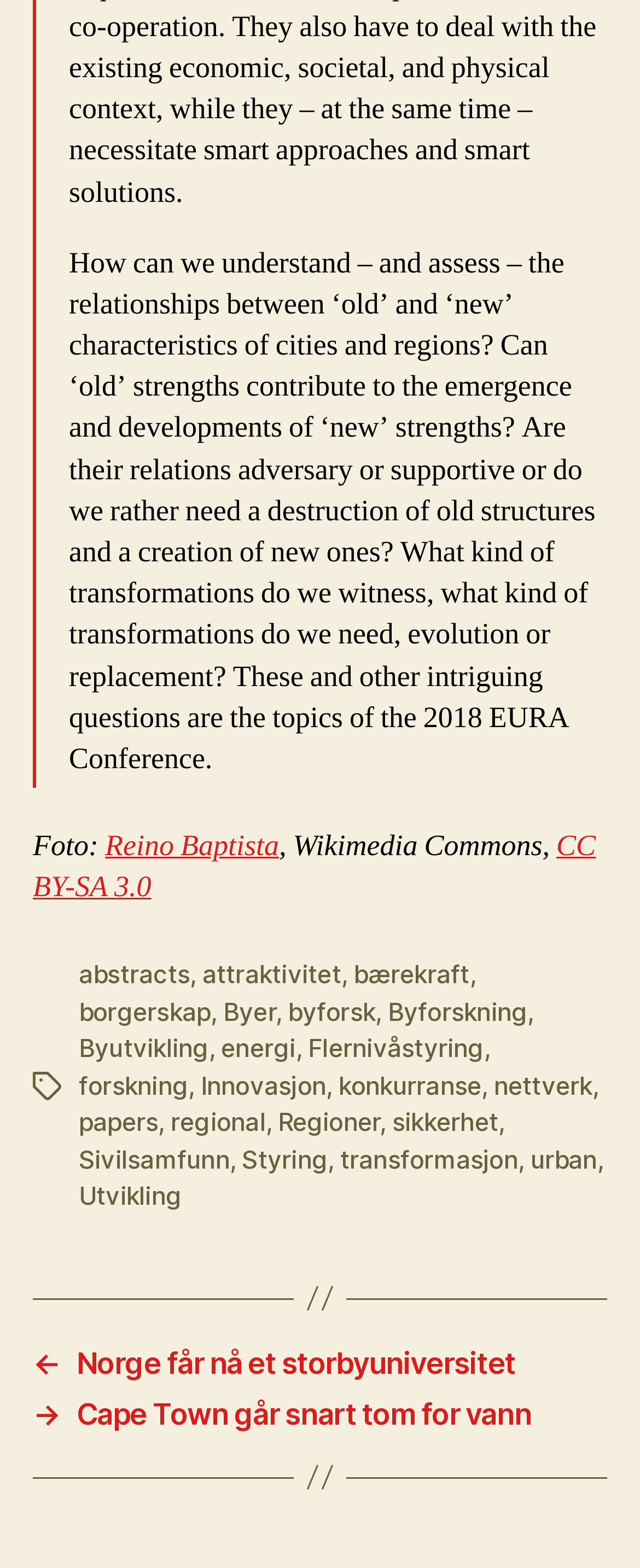What are the keywords related to the conference?
Look at the screenshot and provide an in-depth answer.

The keywords related to the conference are listed as links below the StaticText element with ID 531 that says 'Stikkord'. These keywords include abstracts, attractiveness, sustainability, and many others.